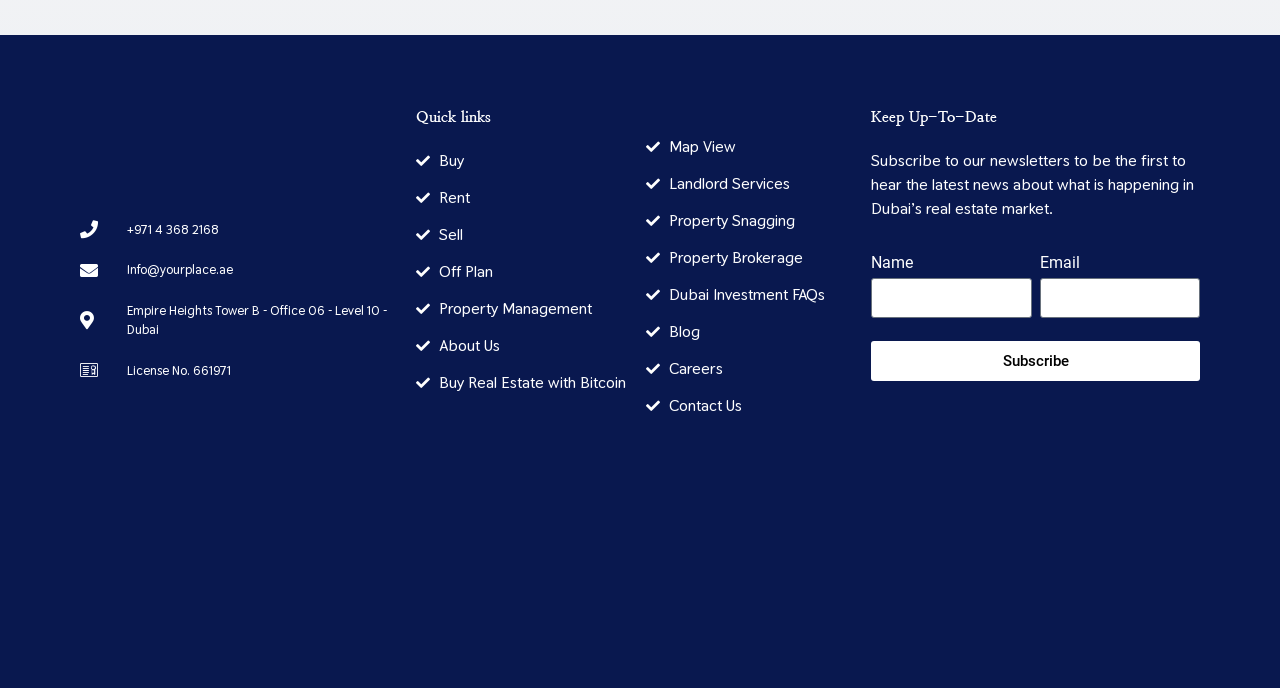What is the purpose of the 'Subscribe' button?
Please ensure your answer to the question is detailed and covers all necessary aspects.

The 'Subscribe' button is located below the text 'Subscribe to our newsletters to be the first to hear the latest news about what is happening in Dubai’s real estate market.' and is likely used to submit the user's name and email to receive newsletters.